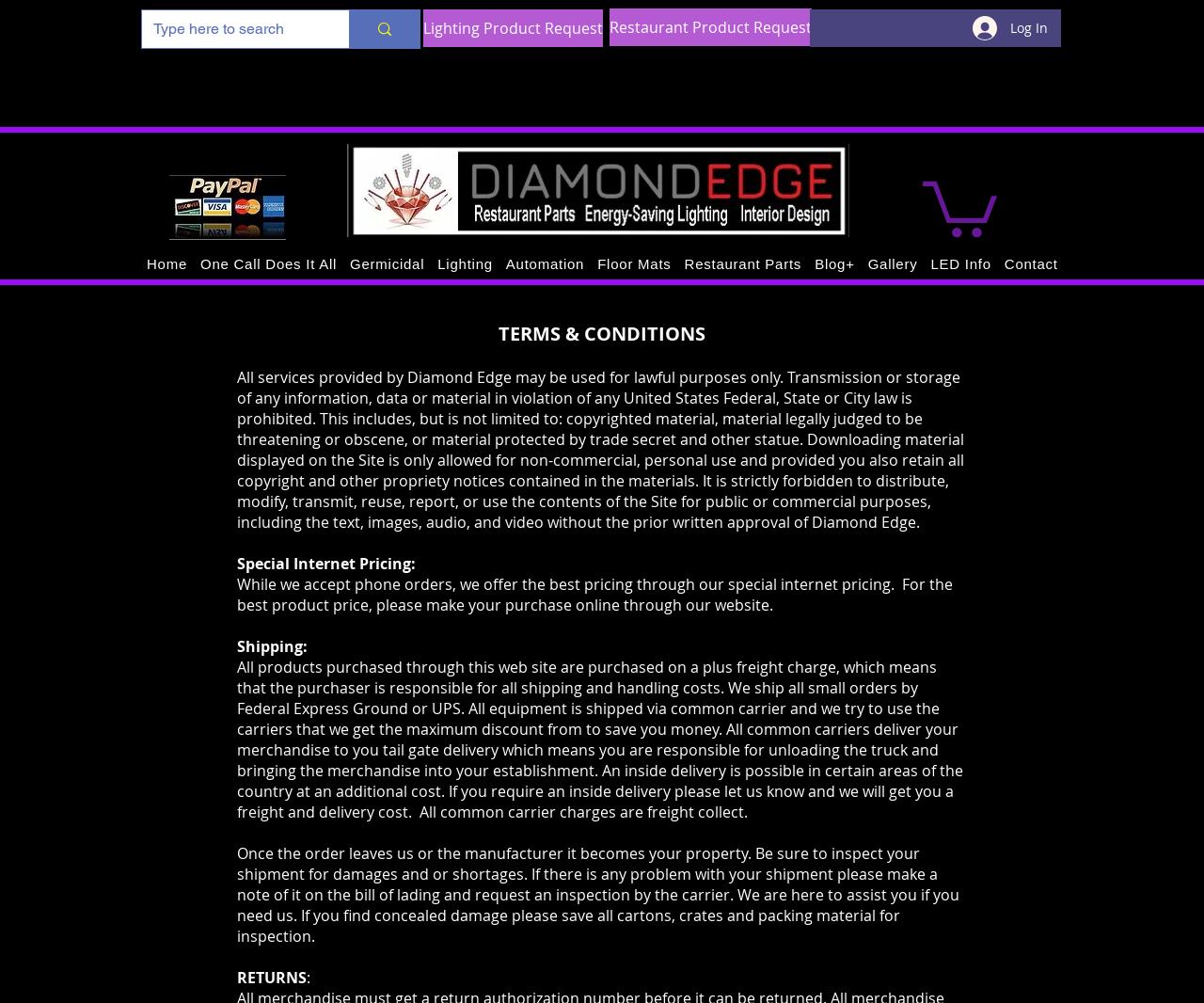Identify the bounding box coordinates of the element that should be clicked to fulfill this task: "Navigate to the Home page". The coordinates should be provided as four float numbers between 0 and 1, i.e., [left, top, right, bottom].

[0.117, 0.242, 0.16, 0.284]